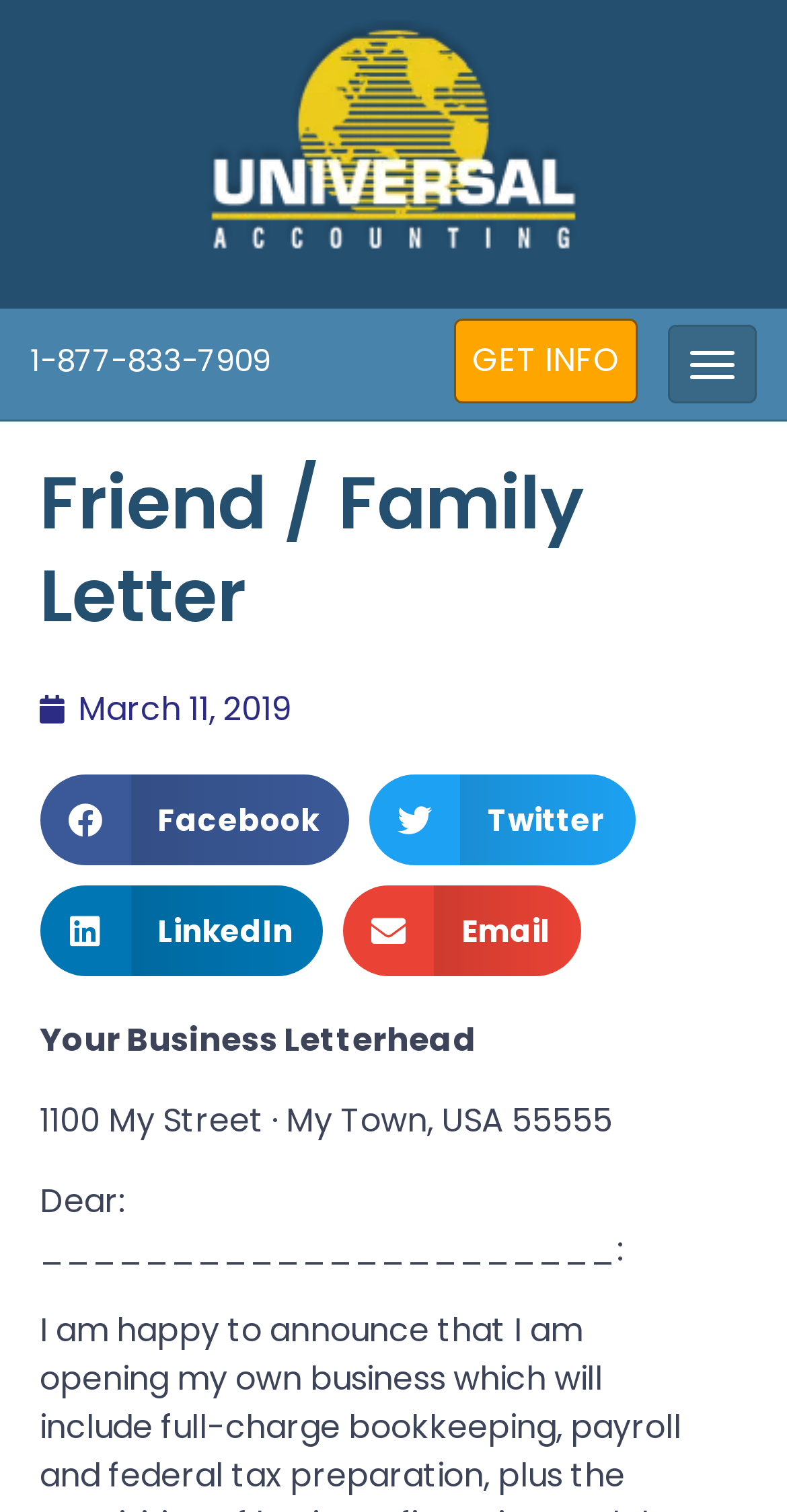What is the date mentioned on the webpage?
Look at the image and respond to the question as thoroughly as possible.

I found the date by looking at the link element with the text 'March 11, 2019' which has a bounding box coordinate of [0.05, 0.454, 0.368, 0.486].